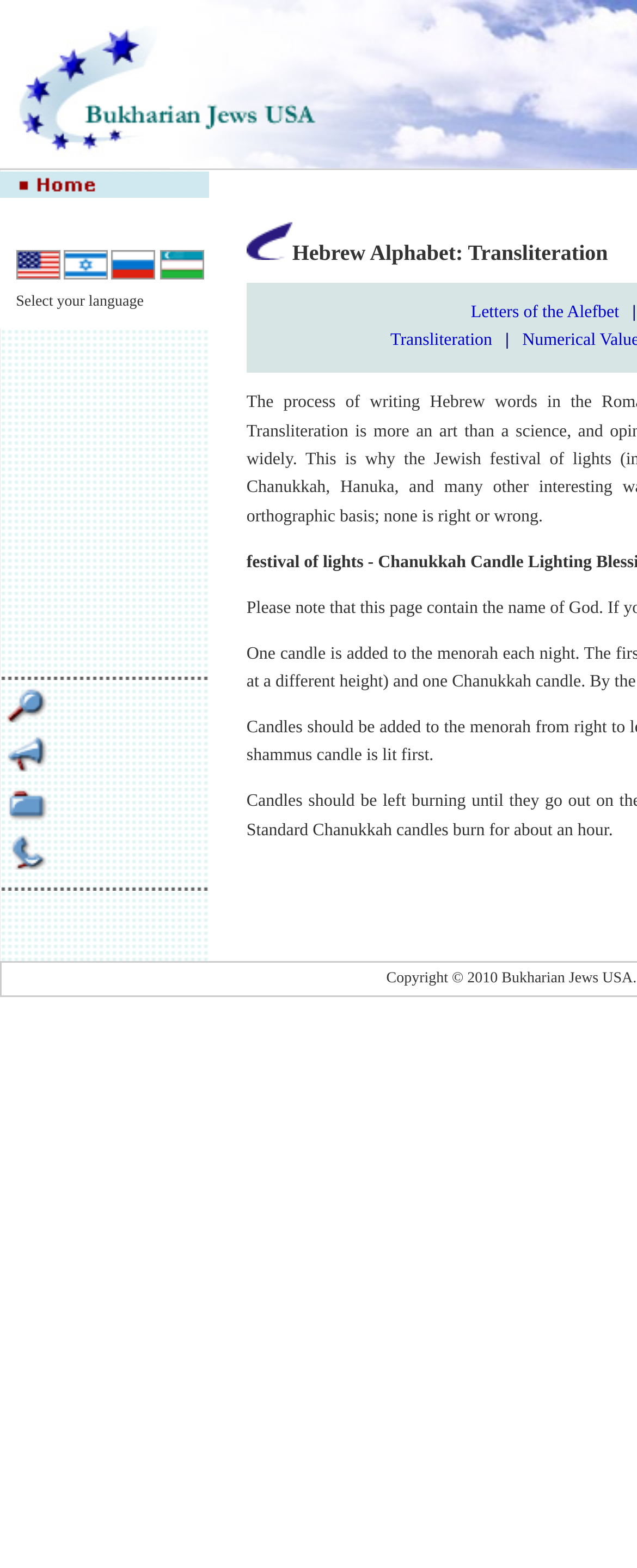Using details from the image, please answer the following question comprehensively:
How many language options are available?

I counted the number of links in the table row with the text 'Select your language'. There are 5 links, each representing a language option.